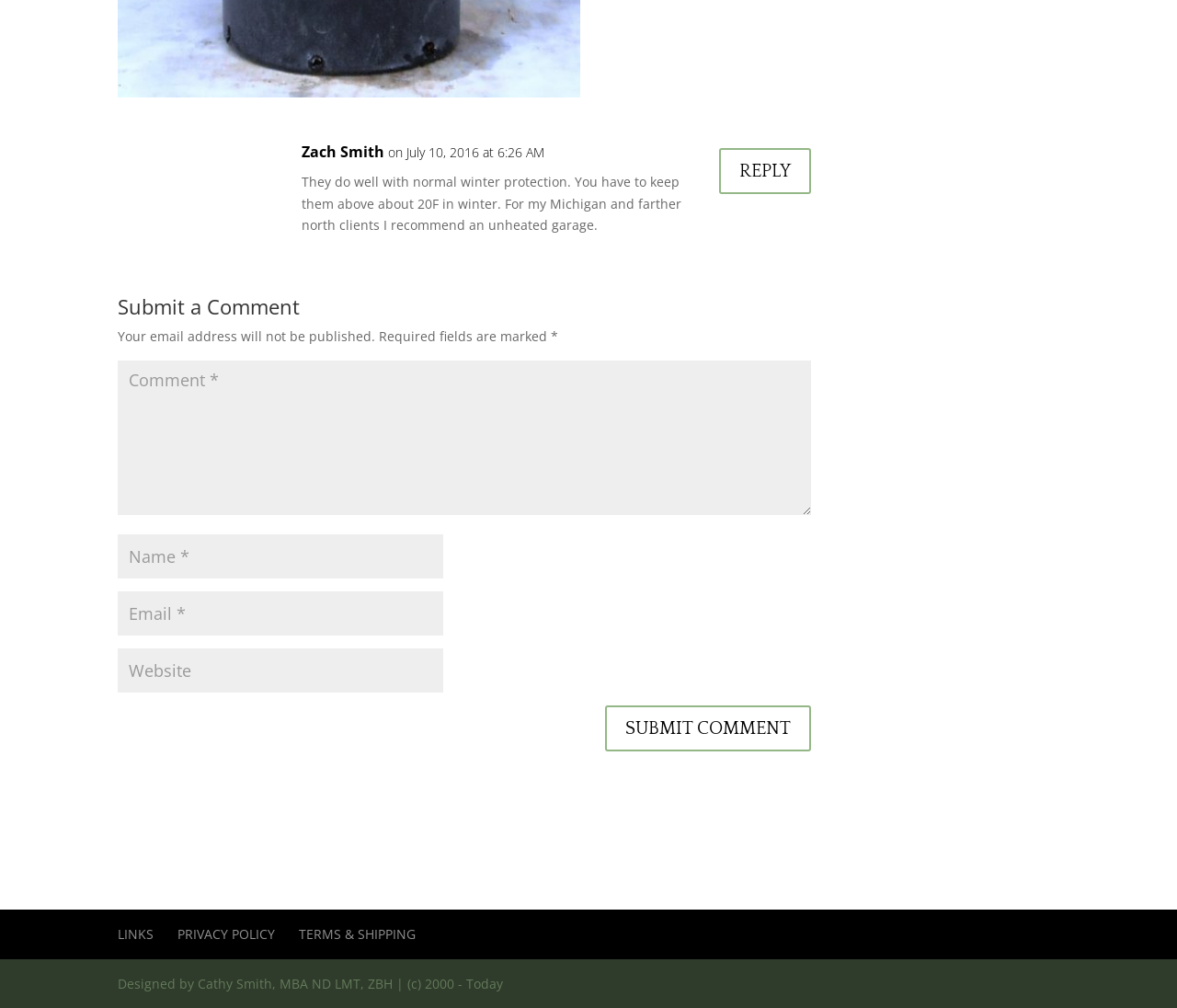Using the element description input value="Name *" name="author", predict the bounding box coordinates for the UI element. Provide the coordinates in (top-left x, top-left y, bottom-right x, bottom-right y) format with values ranging from 0 to 1.

[0.1, 0.53, 0.377, 0.574]